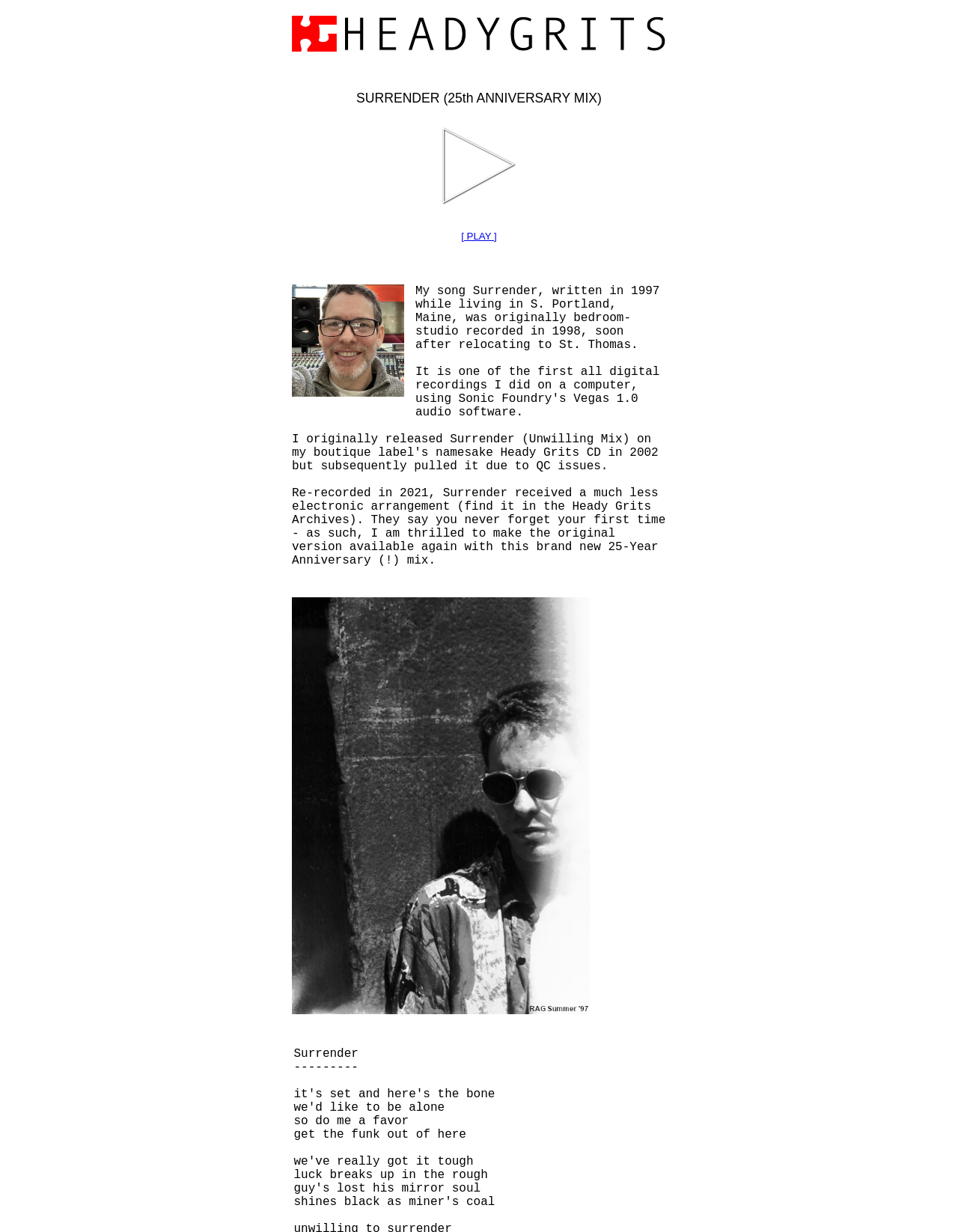From the webpage screenshot, identify the region described by parent_node: SURRENDER (25th ANNIVERSARY MIX). Provide the bounding box coordinates as (top-left x, top-left y, bottom-right x, bottom-right y), with each value being a floating point number between 0 and 1.

[0.461, 0.175, 0.539, 0.185]